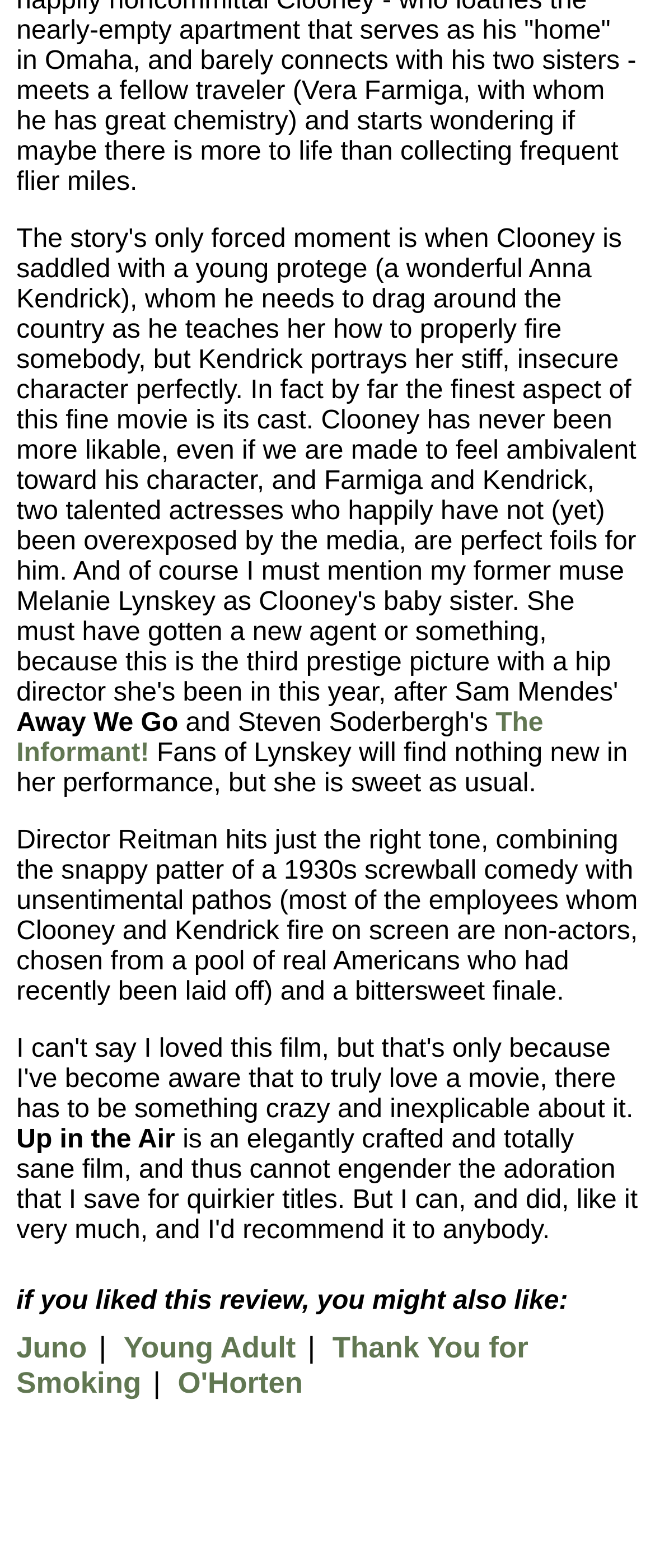Provide the bounding box for the UI element matching this description: "Thank You for Smoking".

[0.025, 0.849, 0.807, 0.893]